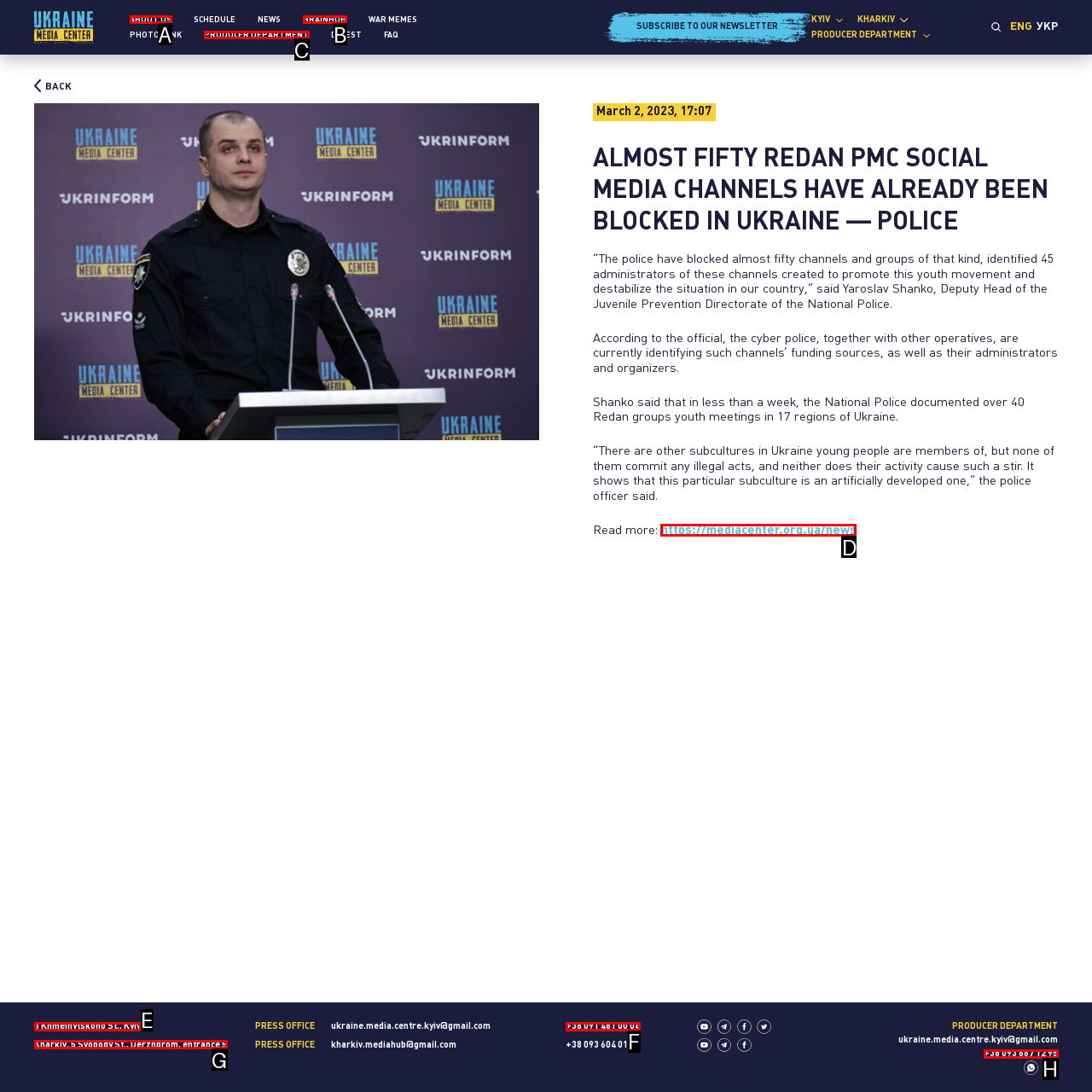Which option is described as follows: +38 091 481 00 04
Answer with the letter of the matching option directly.

F